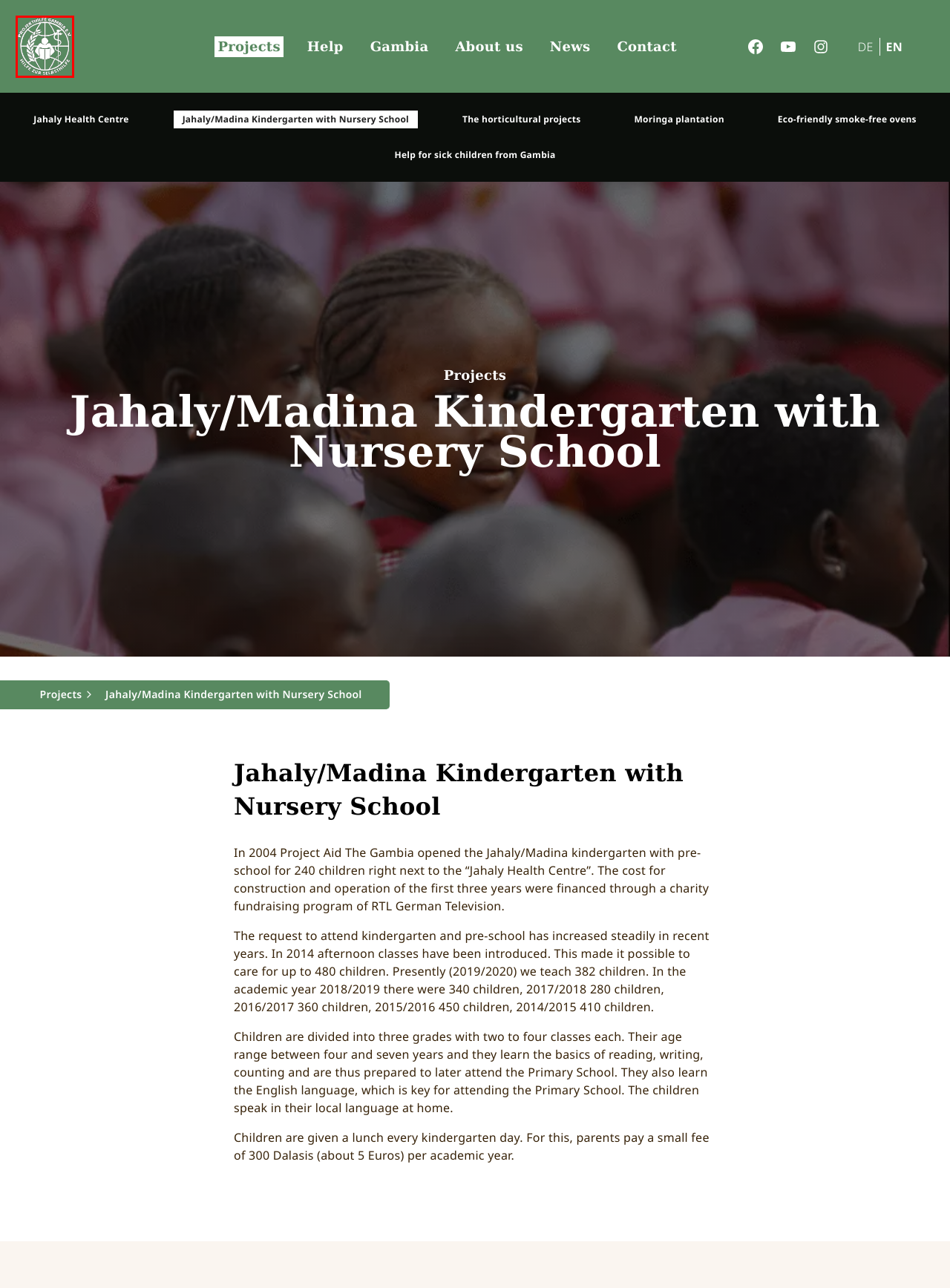Observe the provided screenshot of a webpage that has a red rectangle bounding box. Determine the webpage description that best matches the new webpage after clicking the element inside the red bounding box. Here are the candidates:
A. Privacy – Project aid Gambia
B. Become a sponsor – Project aid Gambia
C. Projects – Project aid Gambia
D. Project aid Gambia
E. Gambia – Project aid Gambia
F. Legal notice – Project aid Gambia
G. Der Jahaly/Madina Kindergarten mit Vorschule – Projekthilfe Gambia
H. News – Project aid Gambia

D